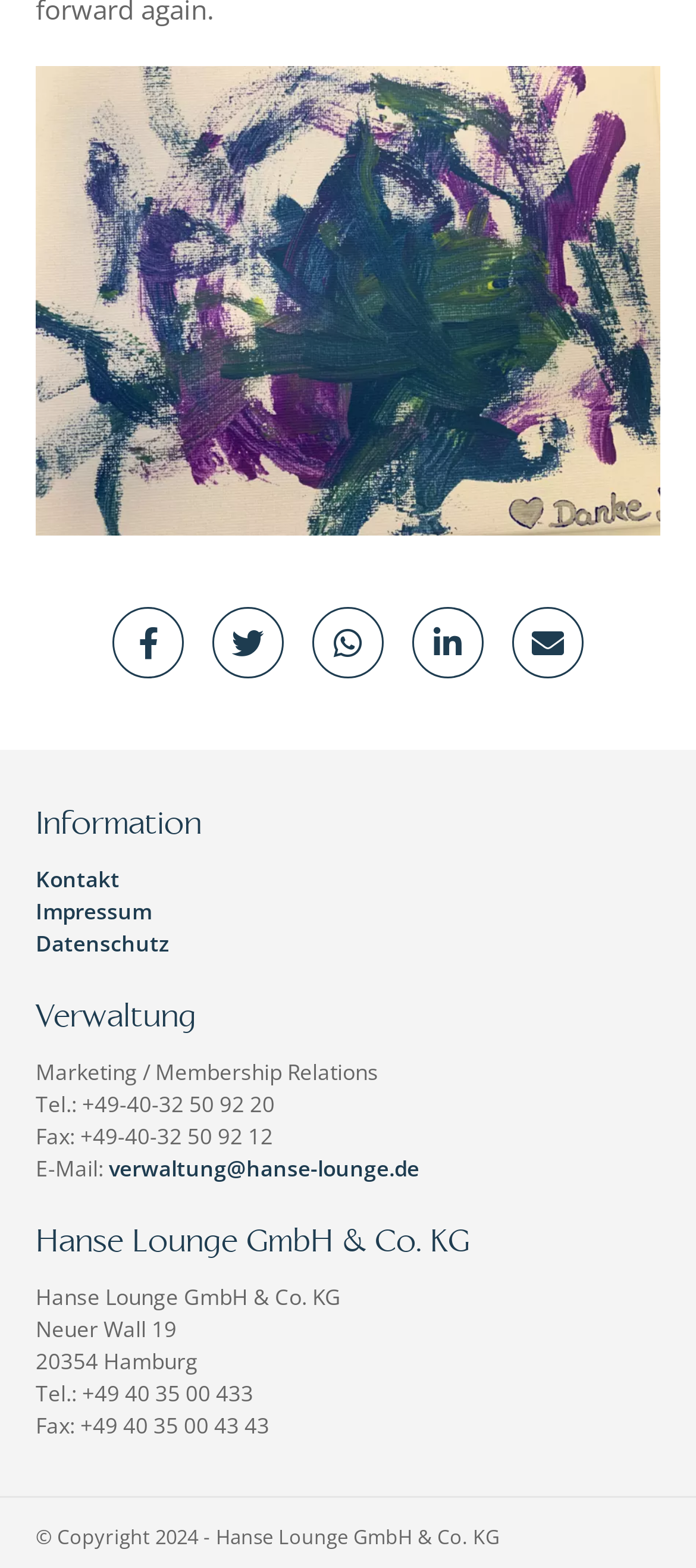What is the address of Hanse Lounge GmbH & Co. KG?
Use the screenshot to answer the question with a single word or phrase.

Neuer Wall 19, 20354 Hamburg